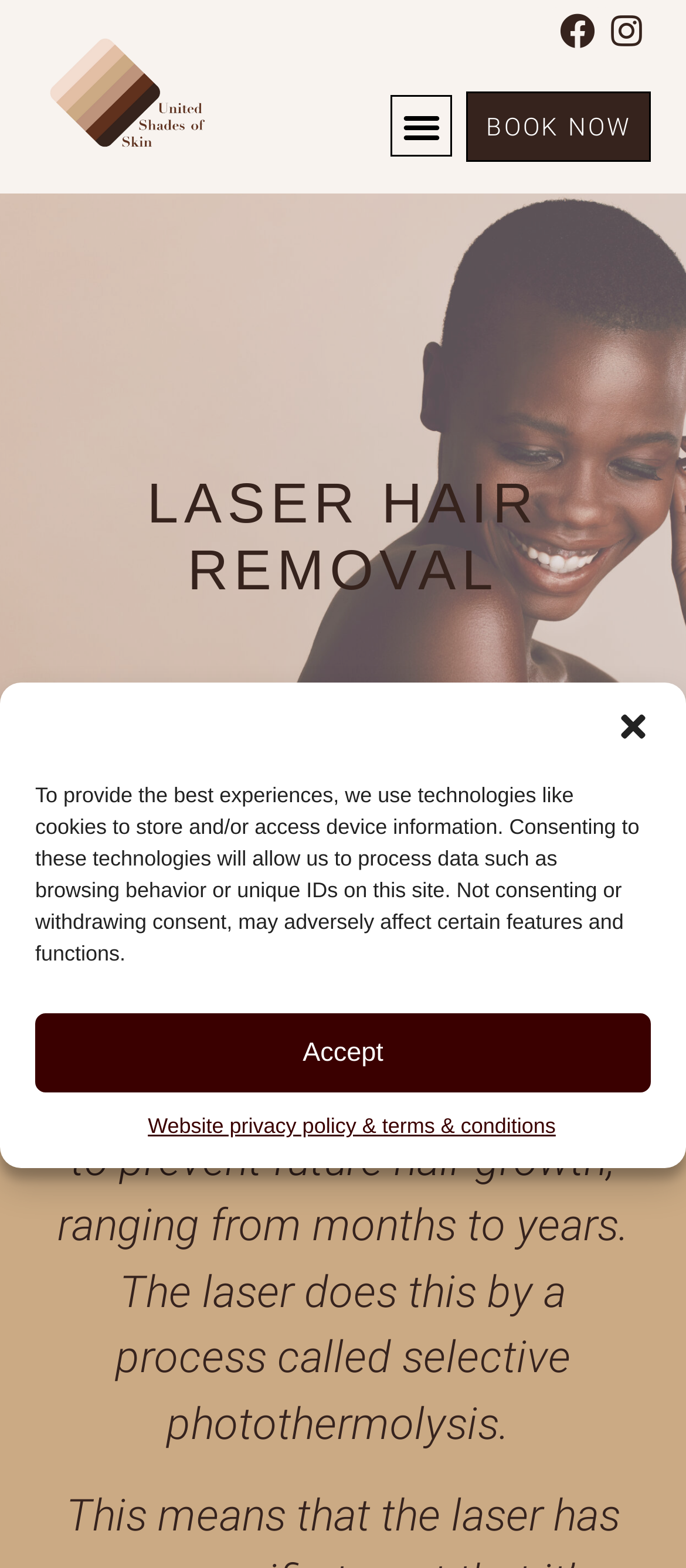What is the purpose of laser hair removal?
Please look at the screenshot and answer in one word or a short phrase.

Prevent future hair growth